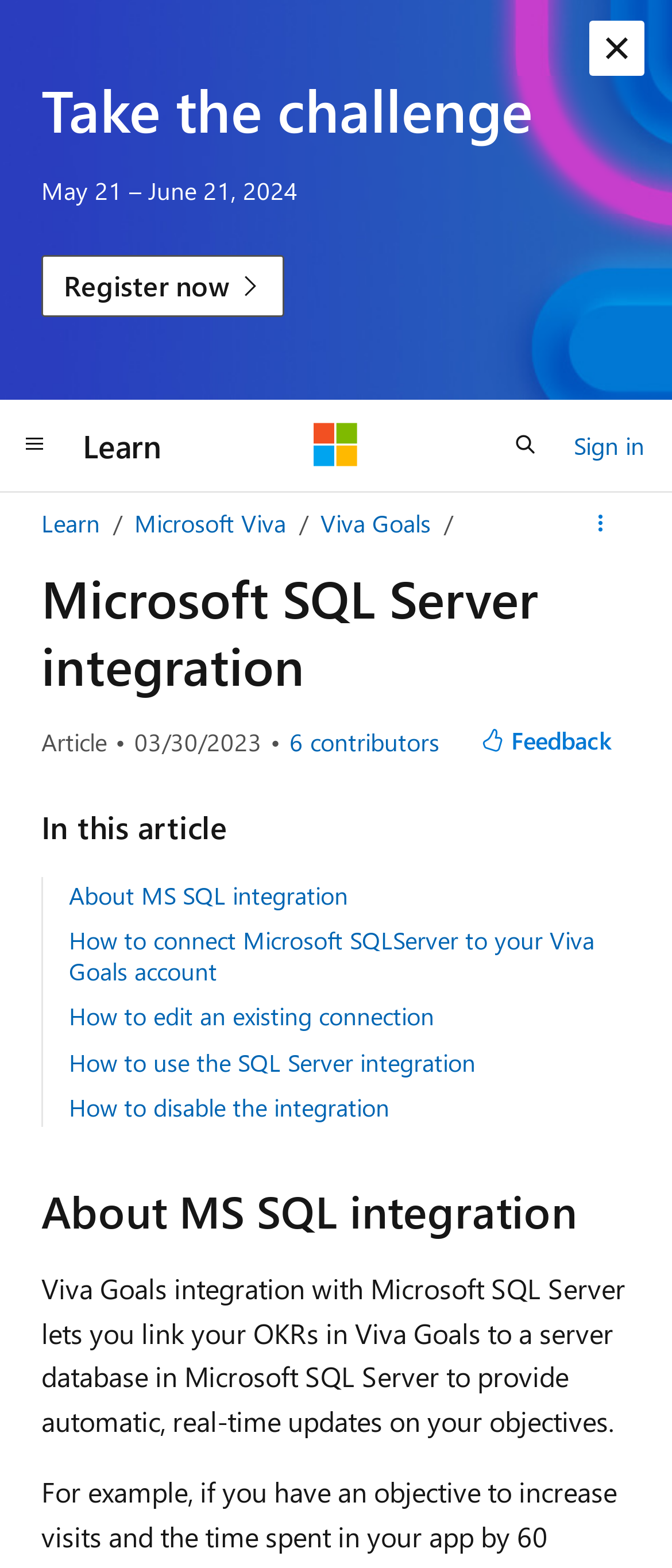Please provide the bounding box coordinates for the UI element as described: "aria-label="Global navigation" title="Global navigation"". The coordinates must be four floats between 0 and 1, represented as [left, top, right, bottom].

[0.0, 0.264, 0.103, 0.304]